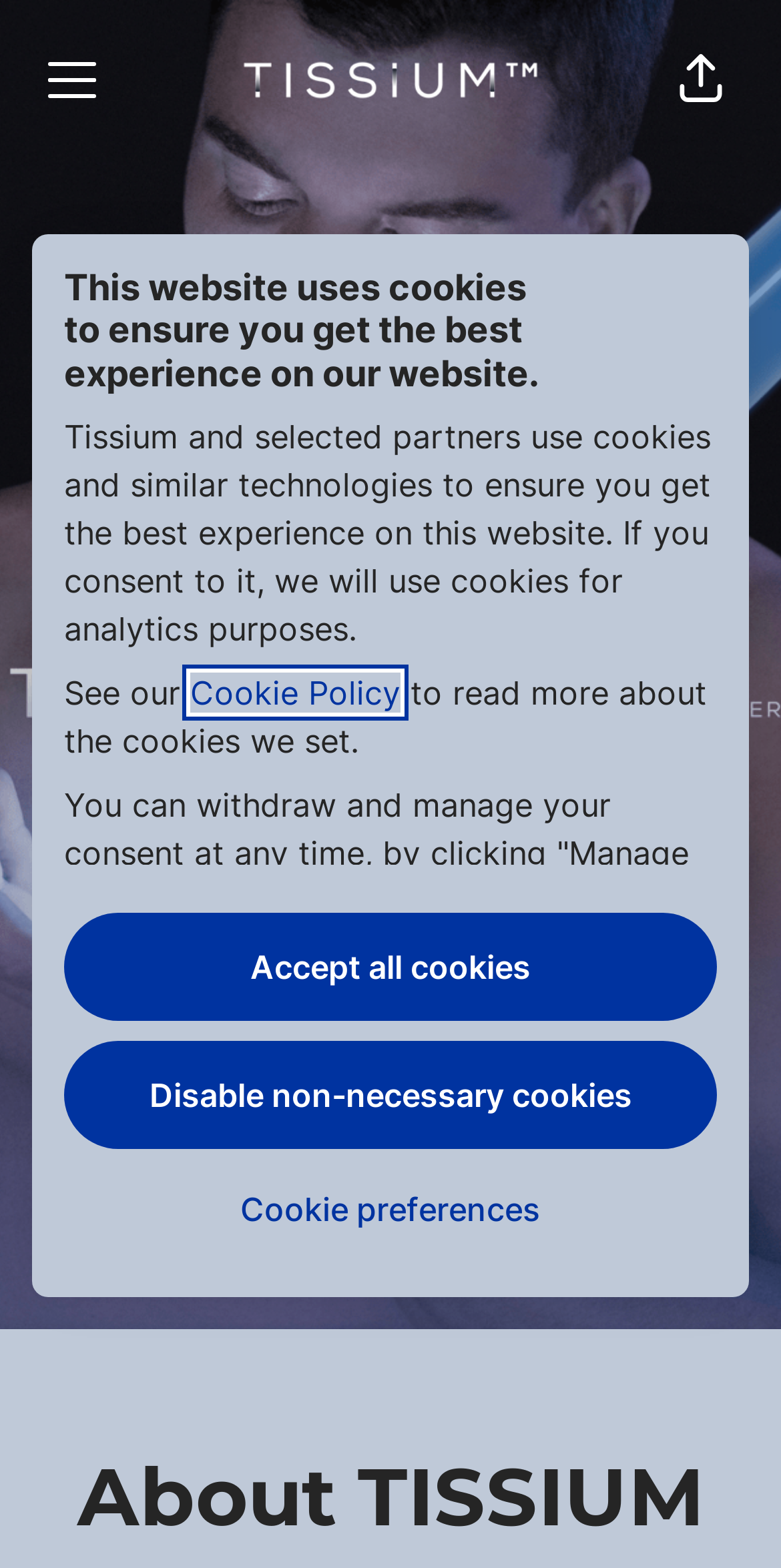Locate the bounding box coordinates of the element to click to perform the following action: 'read about First Family'. The coordinates should be given as four float values between 0 and 1, in the form of [left, top, right, bottom].

None